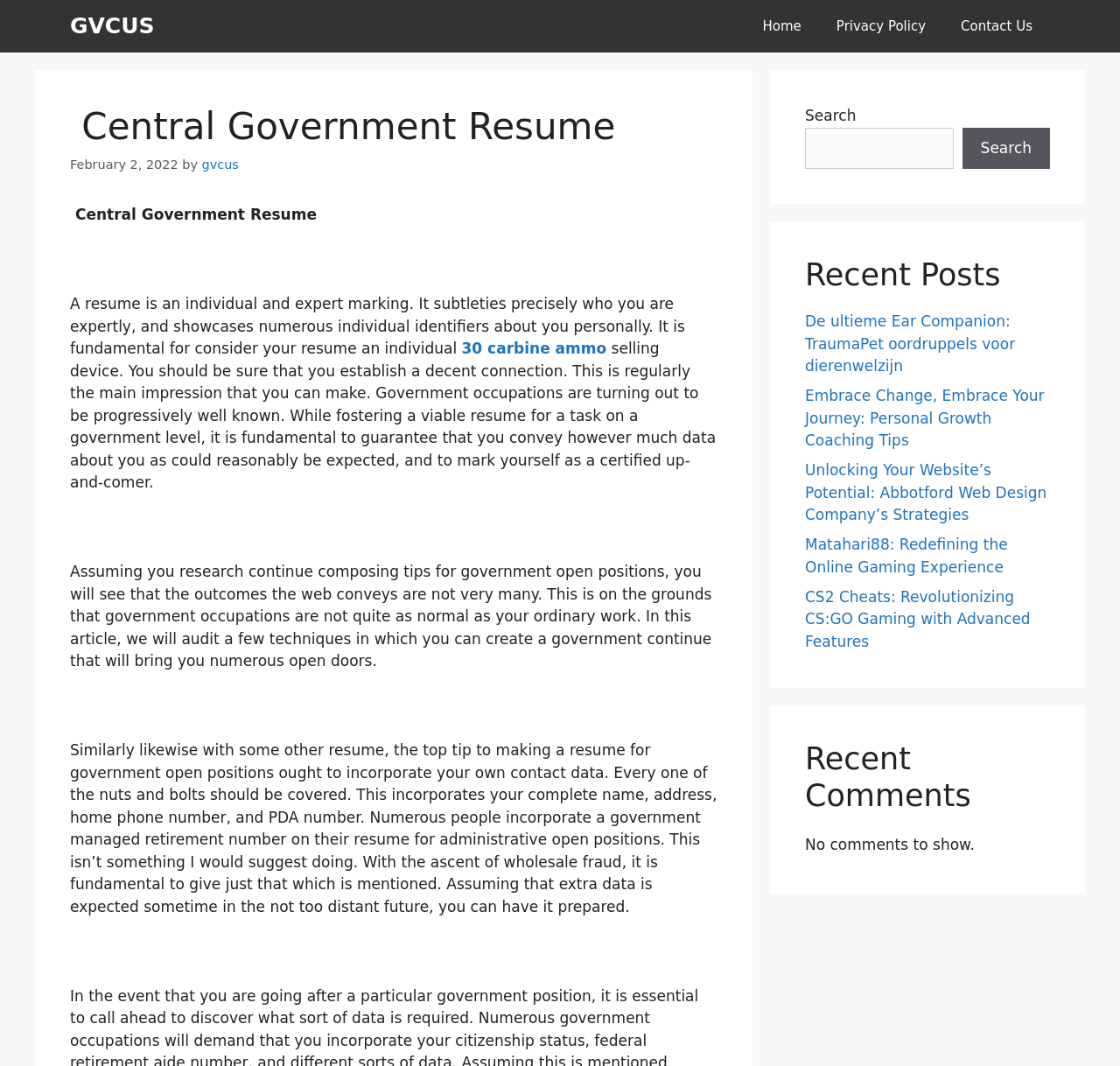What is the purpose of a resume?
Give a thorough and detailed response to the question.

According to the article, a resume is an individual and expert marking that showcases numerous individual identifiers about you personally, and it is fundamental to consider your resume an individual selling device, which implies that its purpose is to make a good impression.